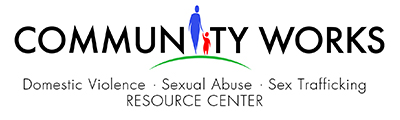Write a descriptive caption for the image, covering all notable aspects.

The image features the logo of Community Works, a resource center dedicated to addressing critical social issues such as domestic violence, sexual abuse, and sex trafficking. The logo prominently displays the organization's name, "COMMUNITY WORKS," in bold, modern typography, ensuring visibility and recognition. Accompanying this are three key service areas outlined below in smaller text: "Domestic Violence," "Sexual Abuse," and "Sex Trafficking," emphasizing the center's focus and mission. The design incorporates subtle yet impactful graphical elements, including silhouettes representing a caregiver and a child, which symbolize support and protection for vulnerable individuals in the community. This logo encapsulates the center's commitment to empowering individuals and fostering a safe and supportive environment for all.